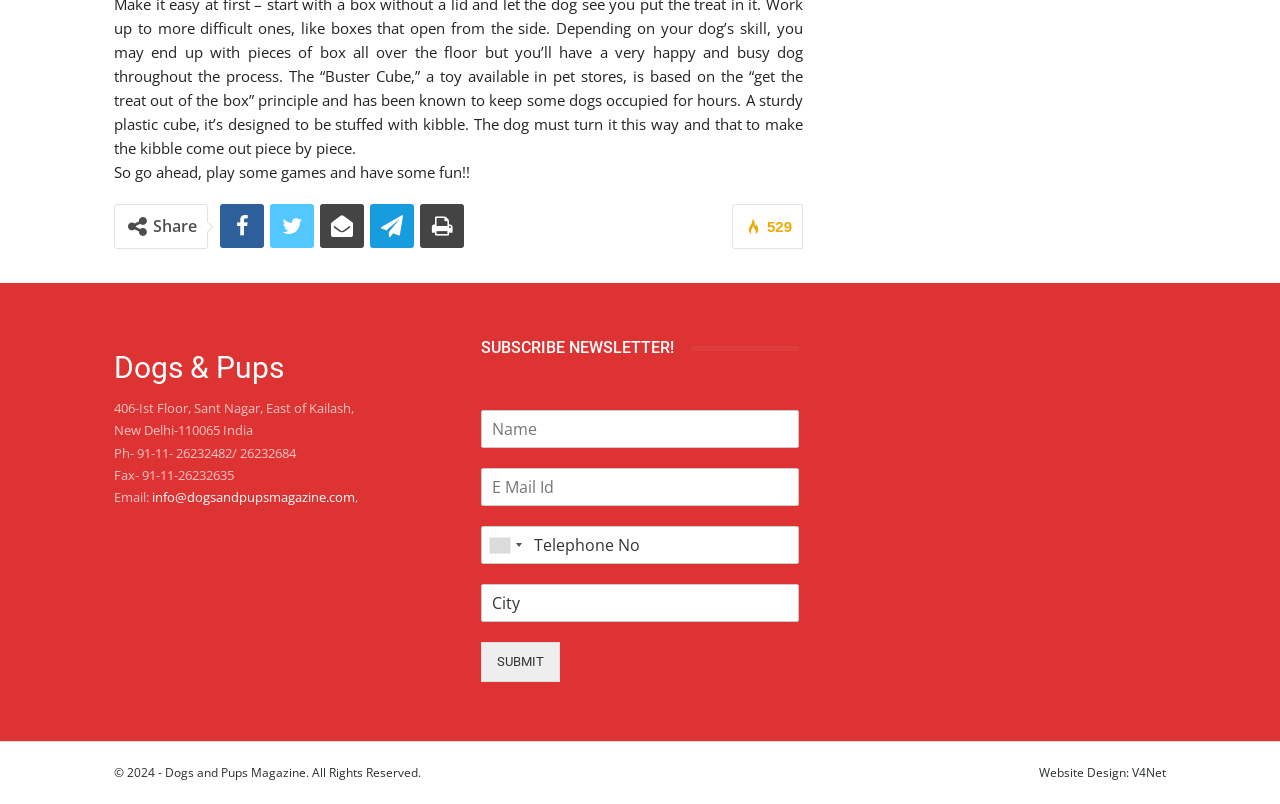What is the name of the magazine?
Refer to the image and provide a concise answer in one word or phrase.

Dogs and Pups